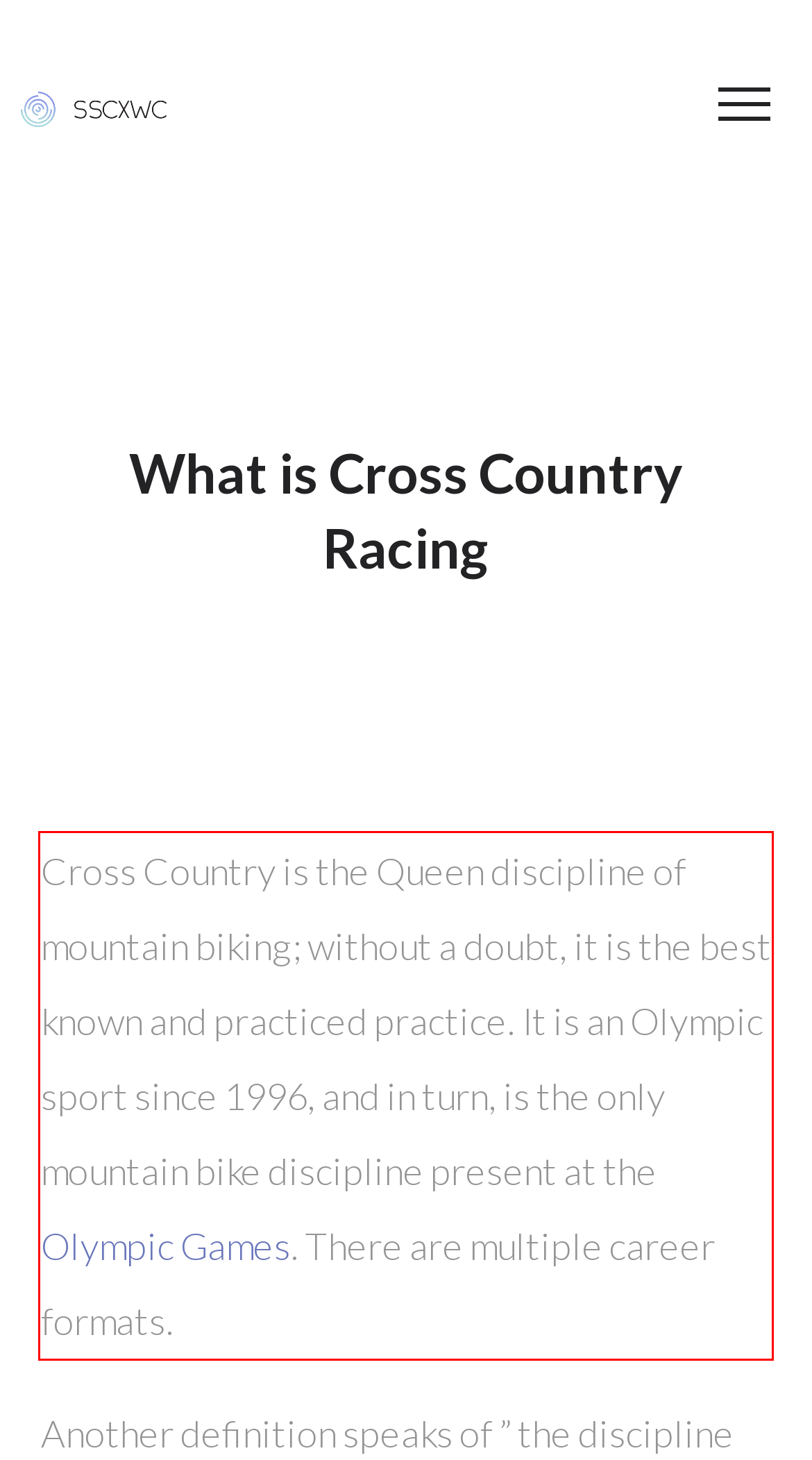Within the screenshot of the webpage, locate the red bounding box and use OCR to identify and provide the text content inside it.

Cross Country is the Queen discipline of mountain biking; without a doubt, it is the best known and practiced practice. It is an Olympic sport since 1996, and in turn, is the only mountain bike discipline present at the Olympic Games. There are multiple career formats.